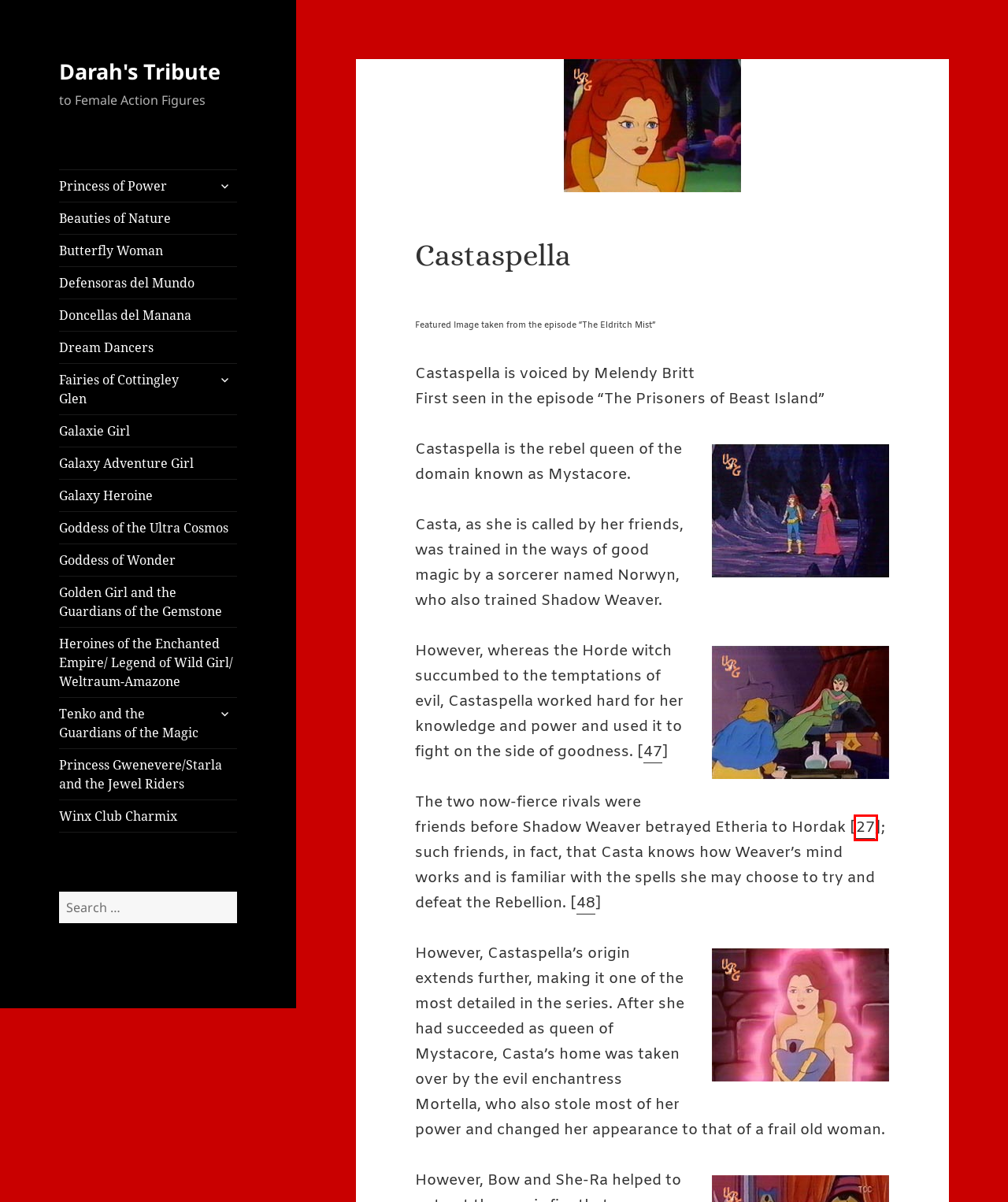You are presented with a screenshot of a webpage containing a red bounding box around a particular UI element. Select the best webpage description that matches the new webpage after clicking the element within the bounding box. Here are the candidates:
A. Winx Club Charmix - Darah's Tribute
B. 27 - The Eldritch Mist - Darah's Tribute
C. Butterfly Woman - Darah's Tribute
D. Tenko and the Guardians of the Magic - Darah's Tribute
E. 47 - The Price of Power - Darah's Tribute
F. Defensoras del Mundo - Darah's Tribute
G. Dream Dancers - Darah's Tribute
H. Golden Girl and the Guardians of the Gemstone - Darah's Tribute

B